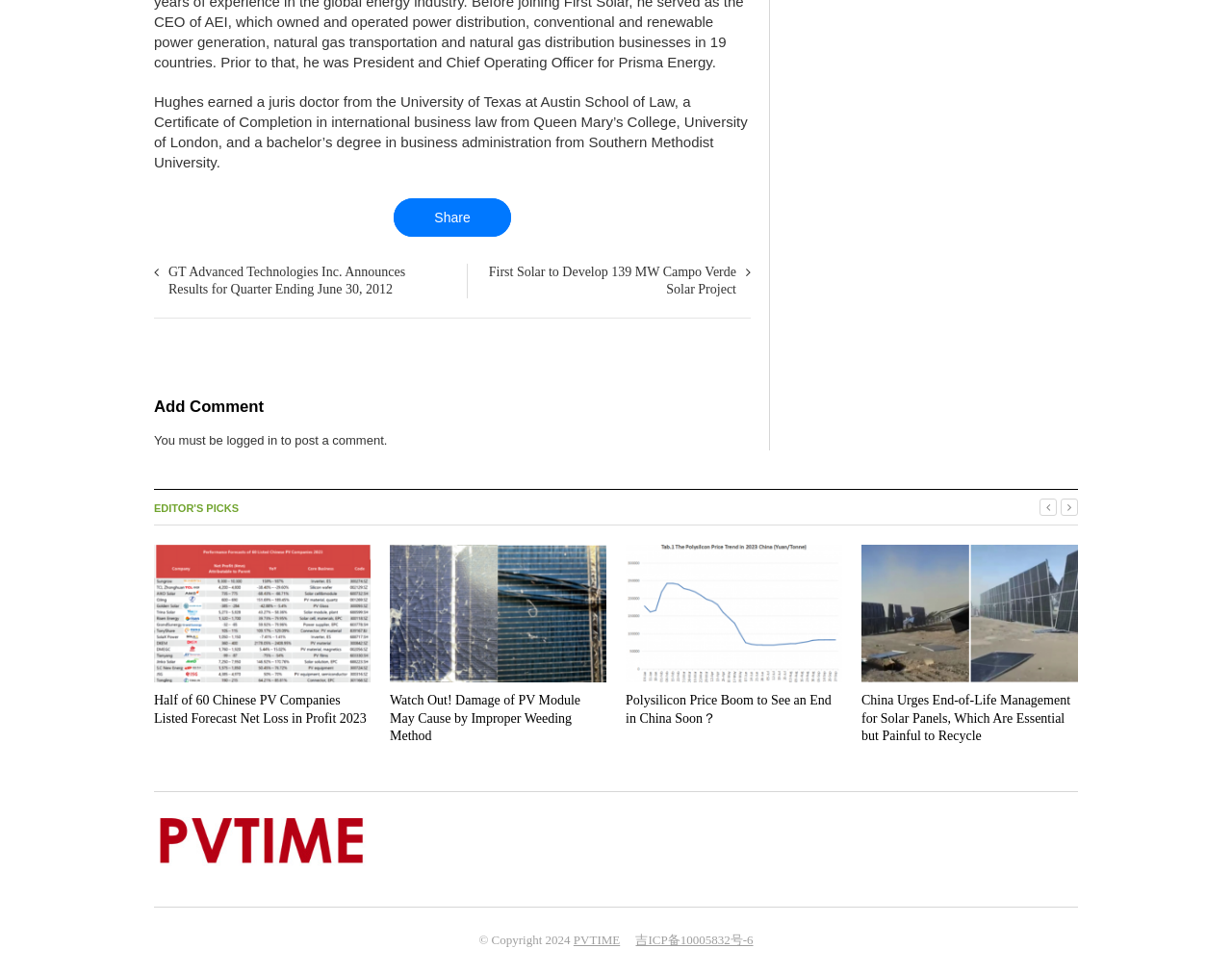Determine the bounding box coordinates of the UI element described by: "logged in".

[0.184, 0.445, 0.225, 0.46]